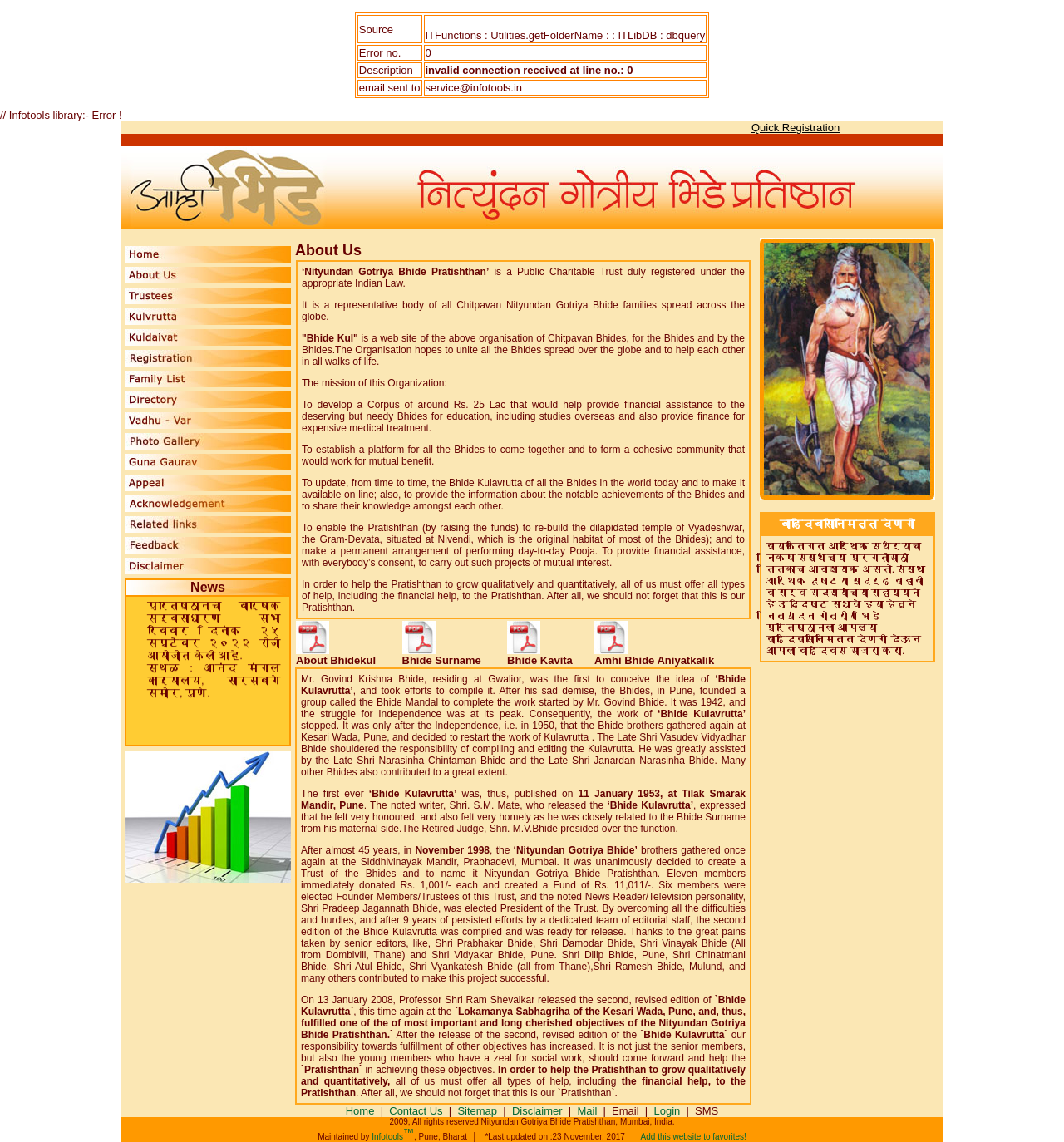Determine the bounding box for the described HTML element: "parent_node: About Bhidekul". Ensure the coordinates are four float numbers between 0 and 1 in the format [left, top, right, bottom].

[0.278, 0.564, 0.309, 0.575]